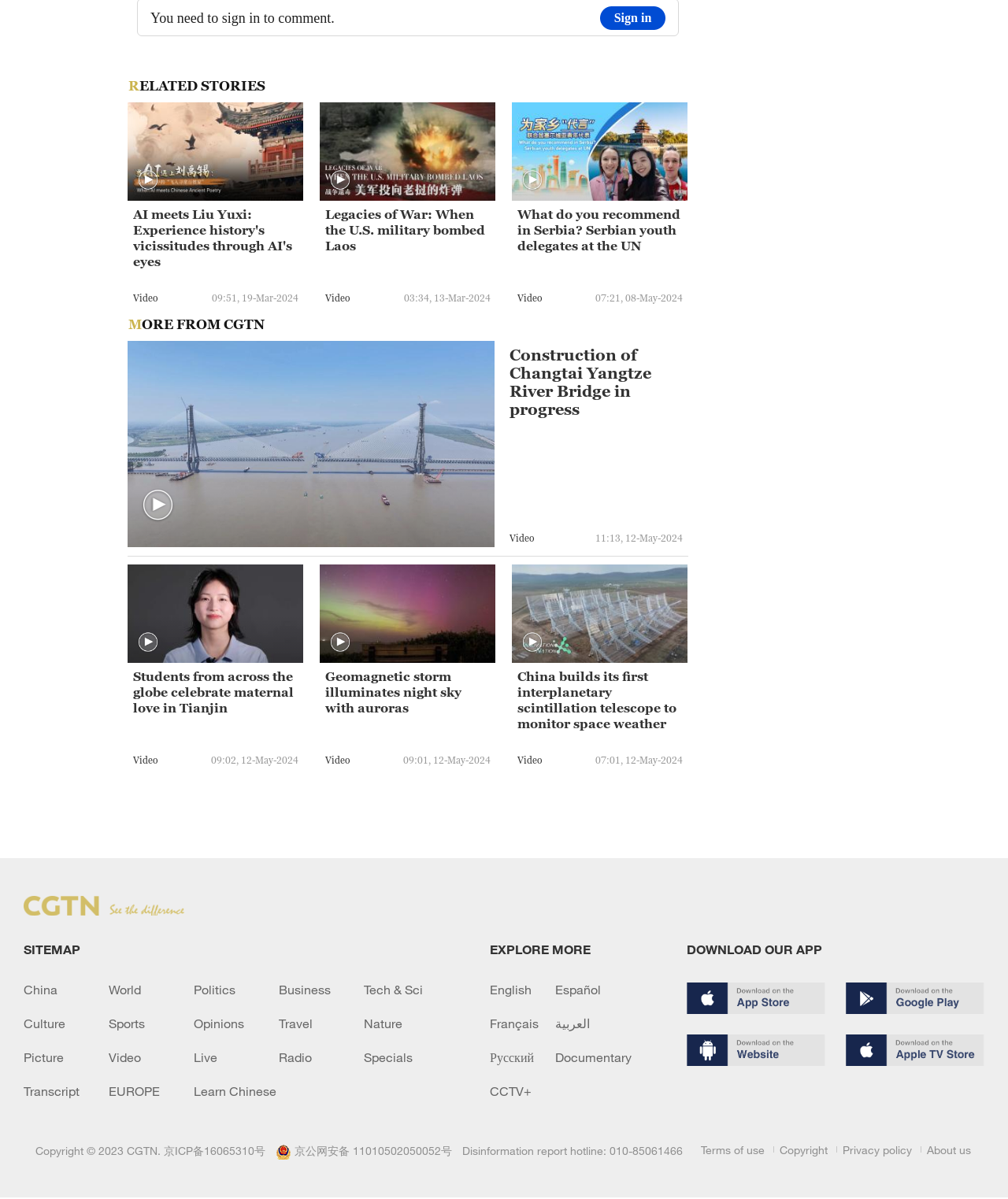Identify the bounding box coordinates for the region to click in order to carry out this instruction: "Subscribe to E-Newsletter". Provide the coordinates using four float numbers between 0 and 1, formatted as [left, top, right, bottom].

None